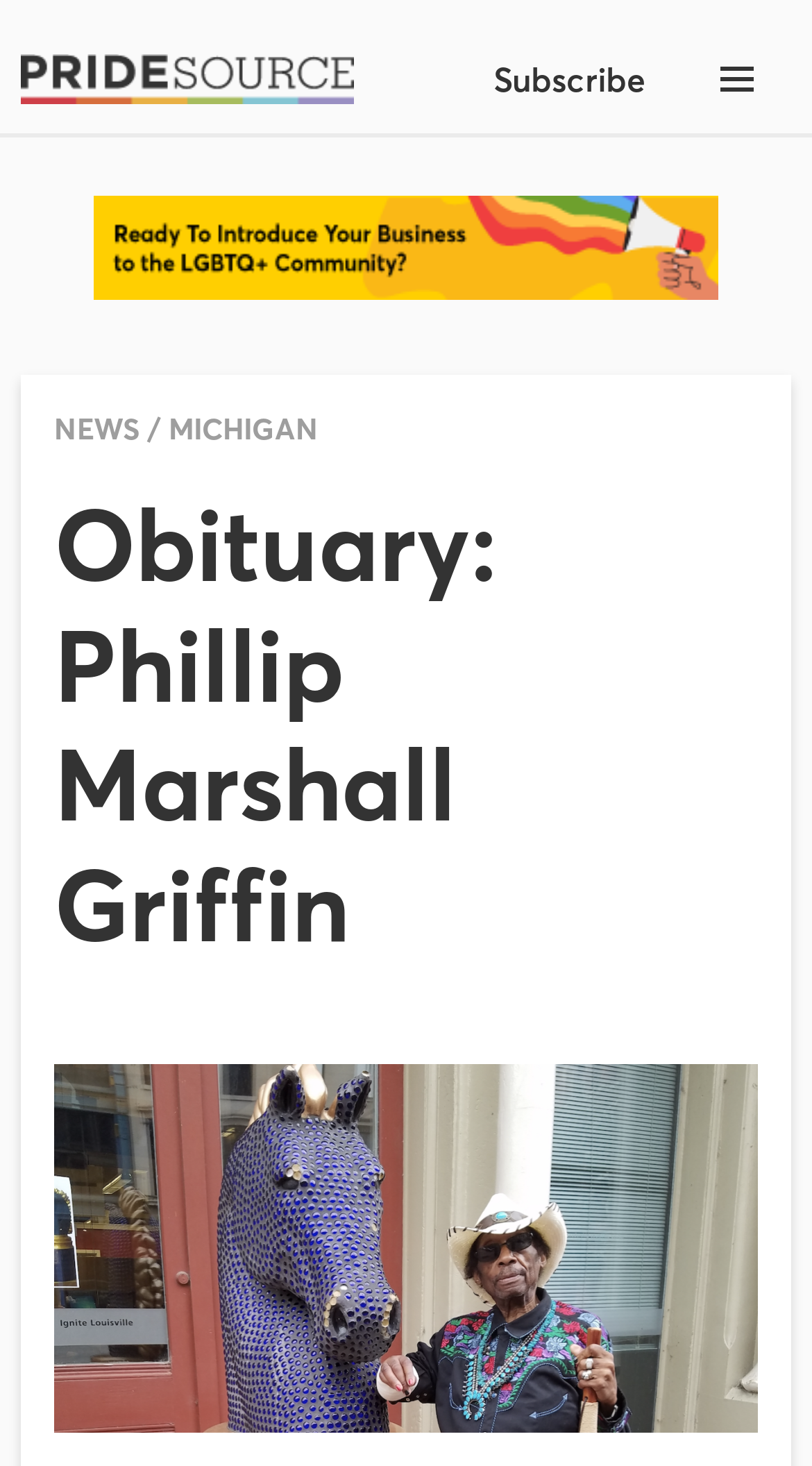Provide a single word or phrase answer to the question: 
What is the logo on the top left corner?

Pride Source Logo